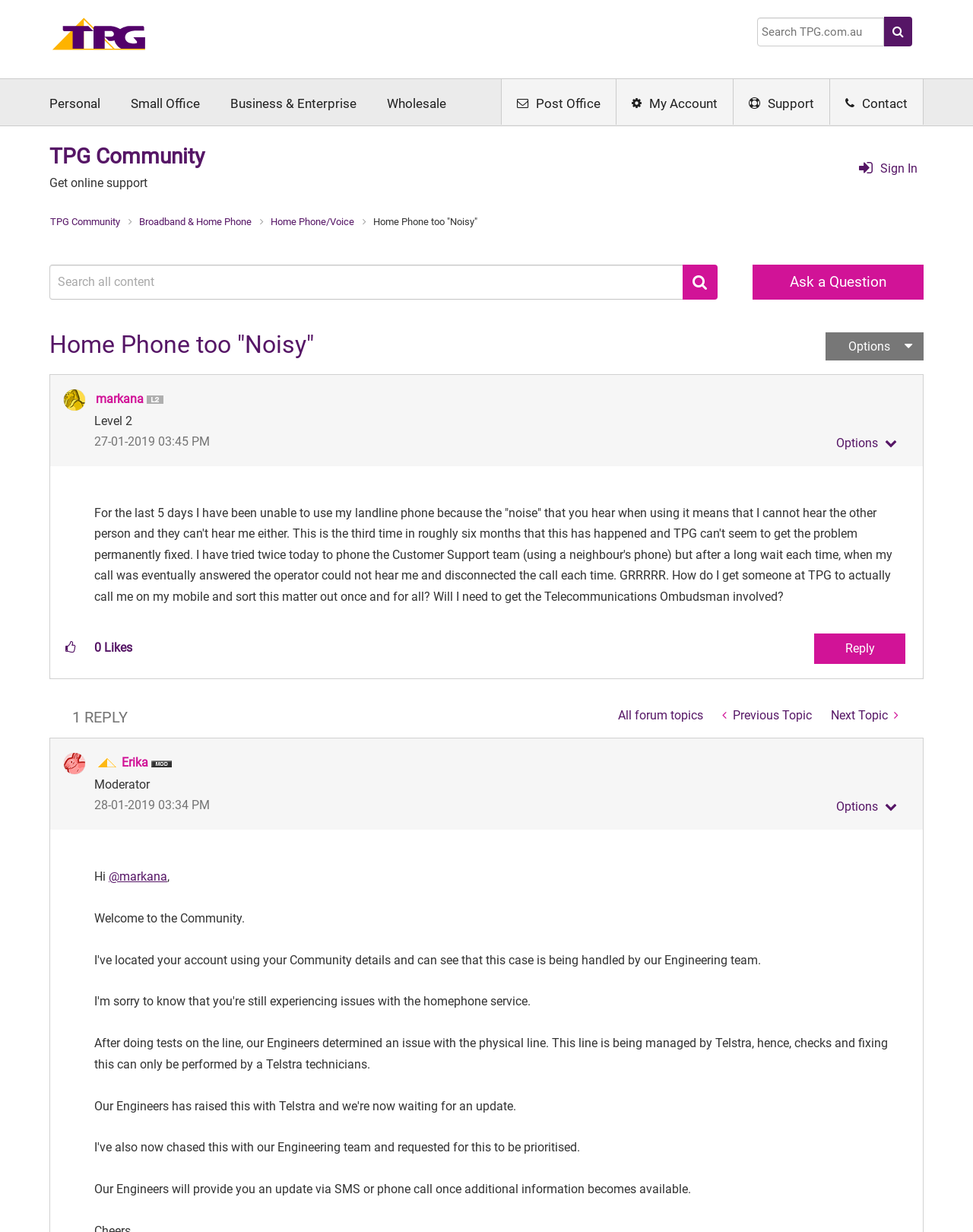Extract the bounding box coordinates for the UI element described as: "Post Office".

[0.515, 0.064, 0.633, 0.101]